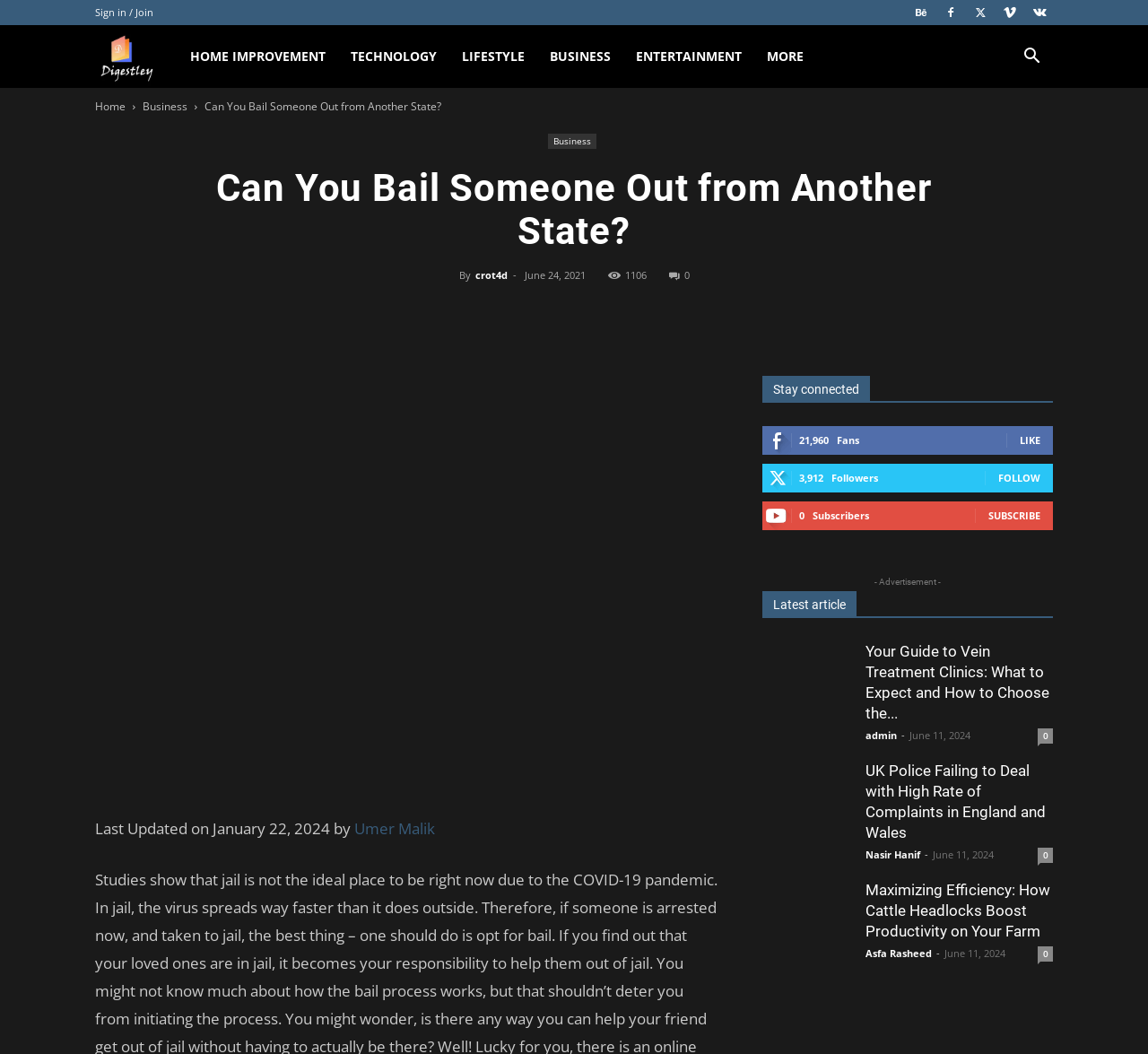How many fans does the website have?
Relying on the image, give a concise answer in one word or a brief phrase.

21,960